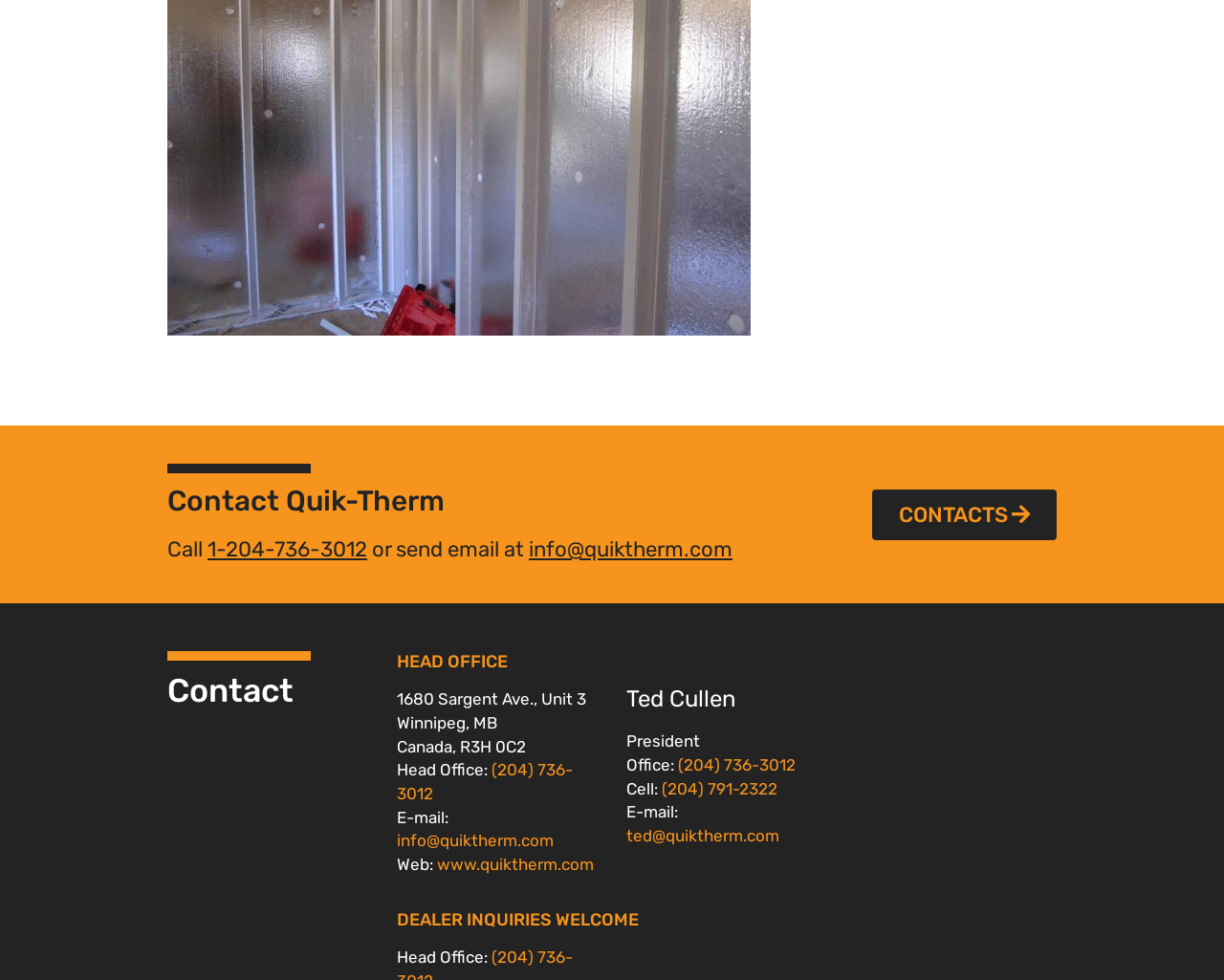Who is the president of Quik-Therm?
Please answer the question with a single word or phrase, referencing the image.

Ted Cullen